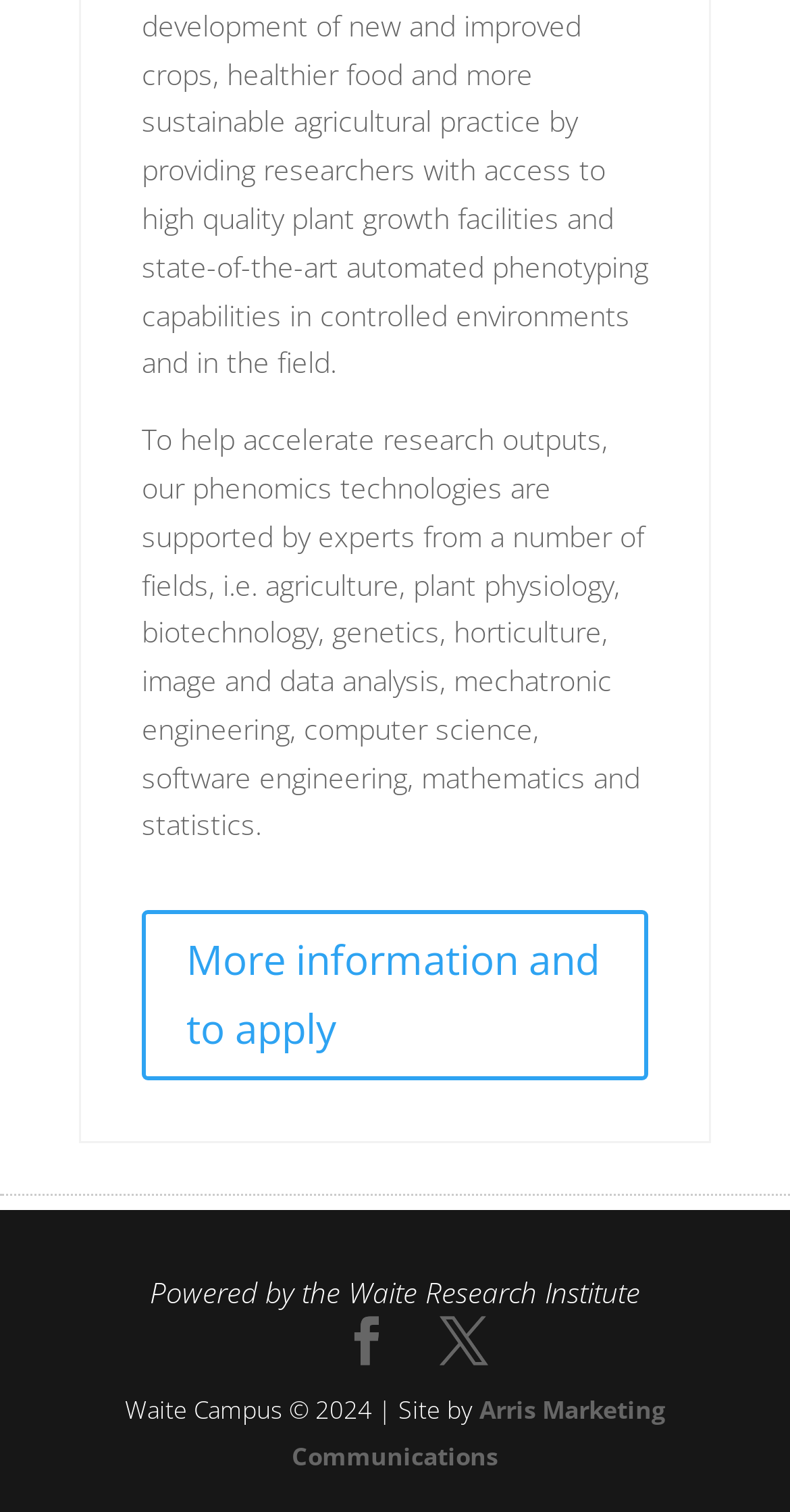Given the description "Arris Marketing Communications", provide the bounding box coordinates of the corresponding UI element.

[0.369, 0.92, 0.842, 0.975]